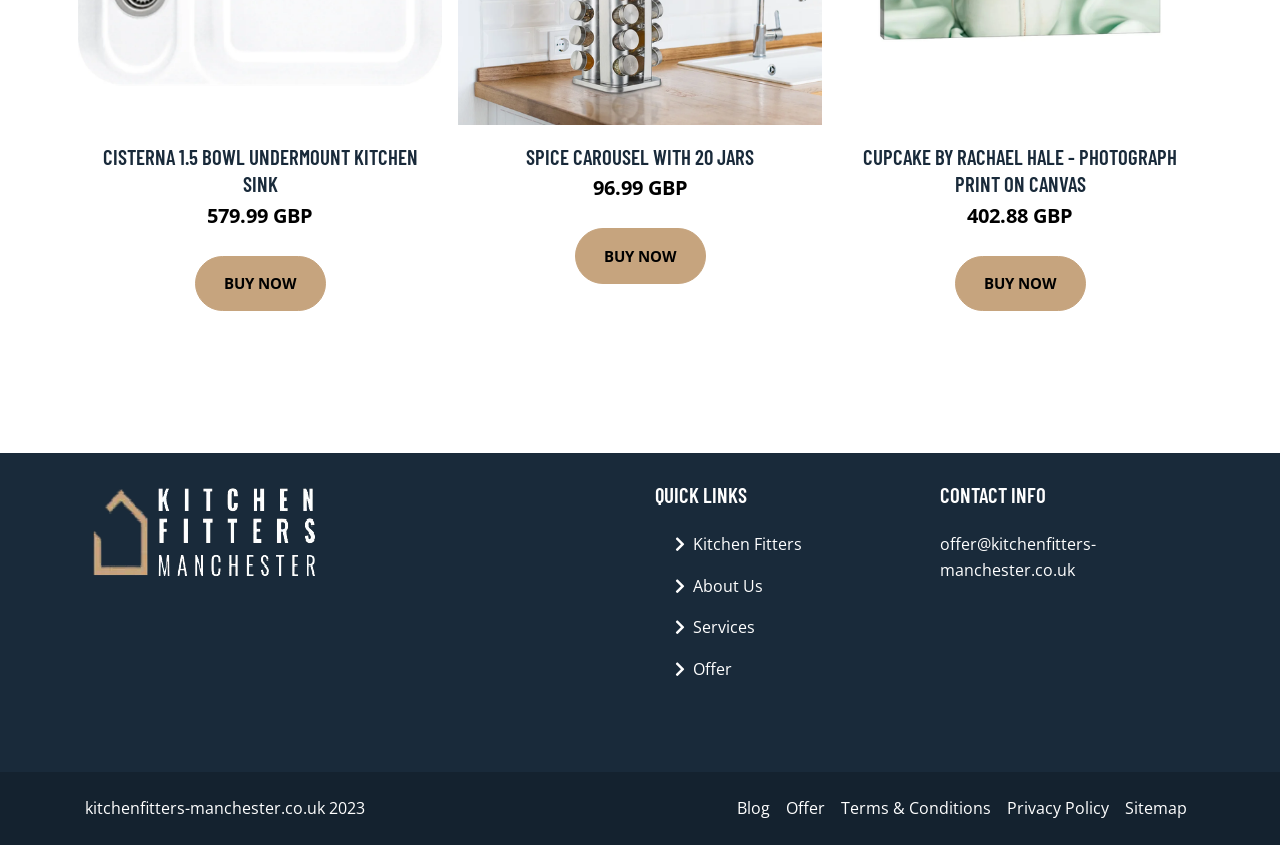Show the bounding box coordinates of the region that should be clicked to follow the instruction: "Contact us through offer@kitchenfitters-manchester.co.uk."

[0.734, 0.631, 0.856, 0.687]